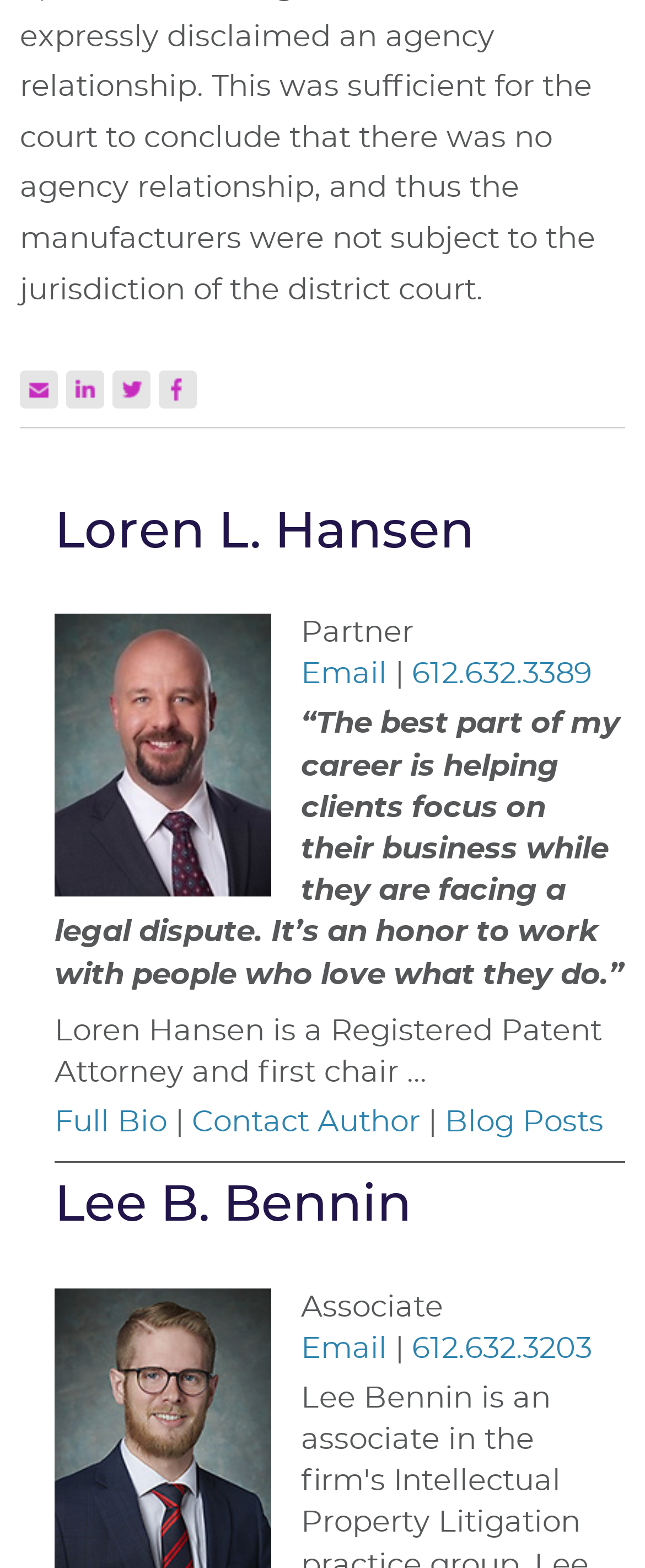How many social media links are available?
Answer with a single word or short phrase according to what you see in the image.

4